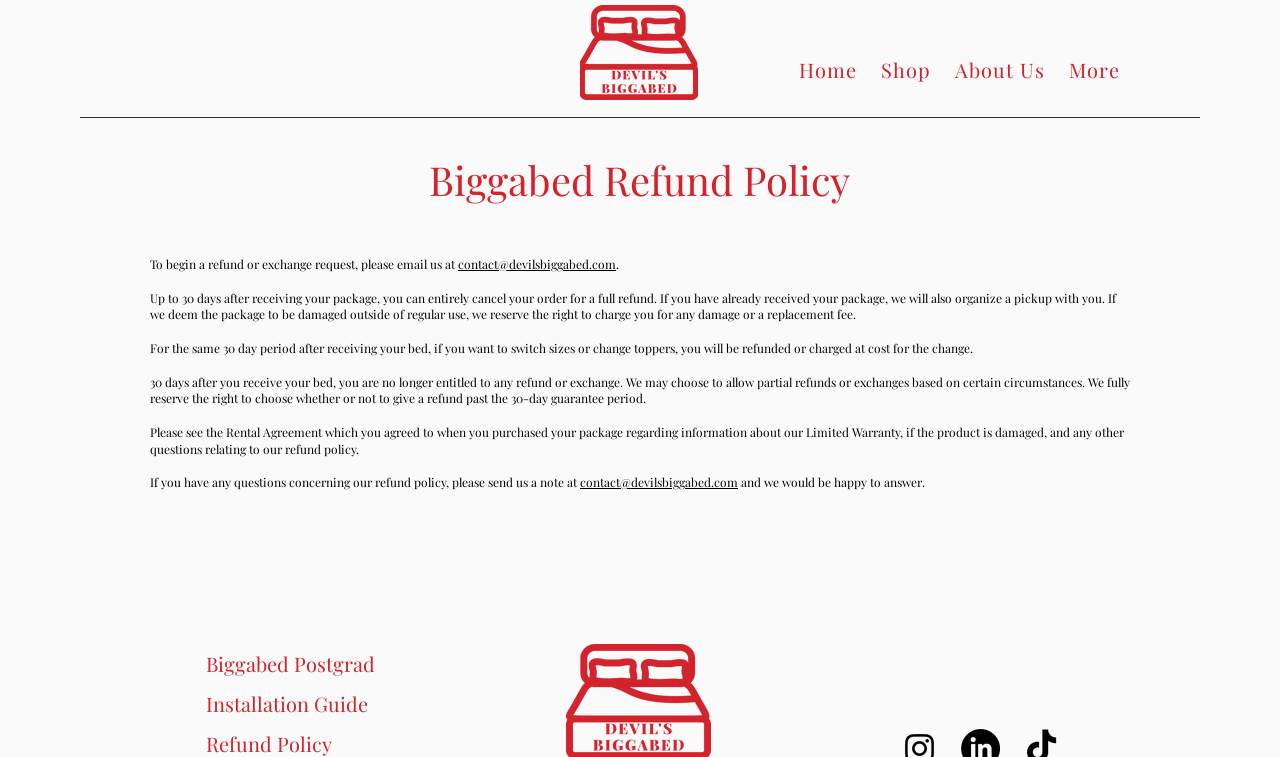Based on the element description, predict the bounding box coordinates (top-left x, top-left y, bottom-right x, bottom-right y) for the UI element in the screenshot: Home

[0.616, 0.061, 0.677, 0.123]